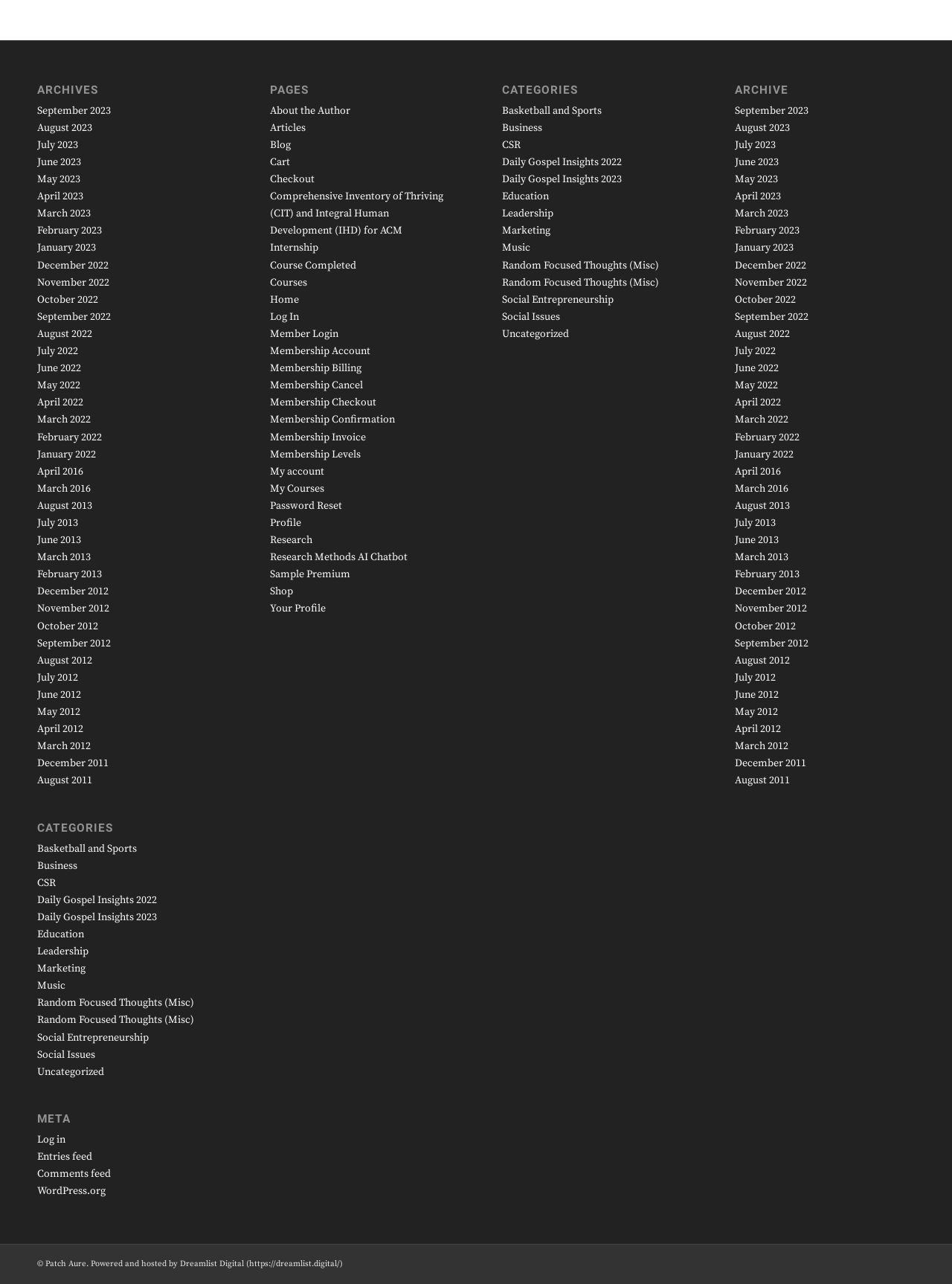How many pages are listed under 'PAGES'?
Refer to the image and give a detailed answer to the question.

I counted the number of links under the heading 'PAGES' and found 17 links, each representing a page.